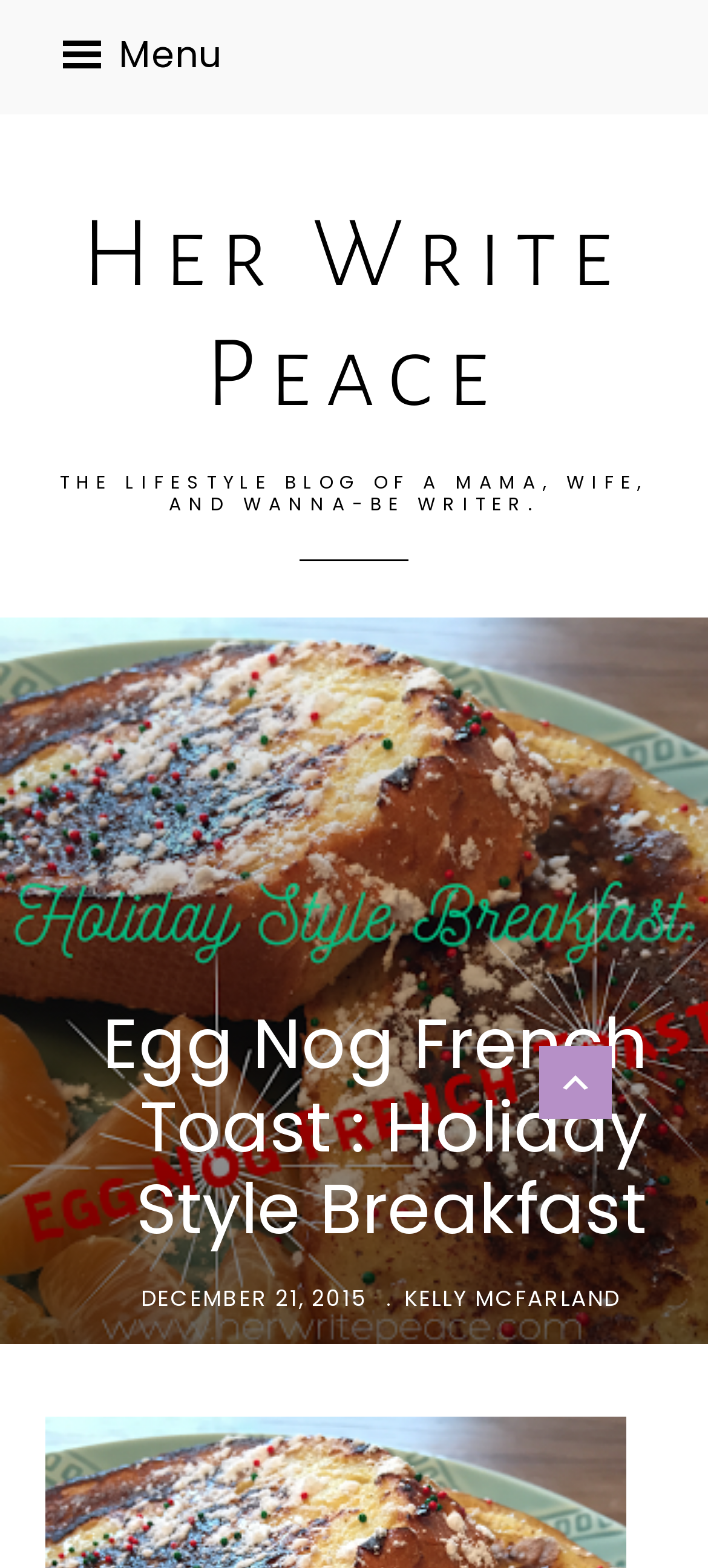What is the name of the blog?
Could you answer the question in a detailed manner, providing as much information as possible?

The name of the blog can be found in the top section of the webpage, where it says 'Her Write Peace' in a link format, which is likely the title of the blog.